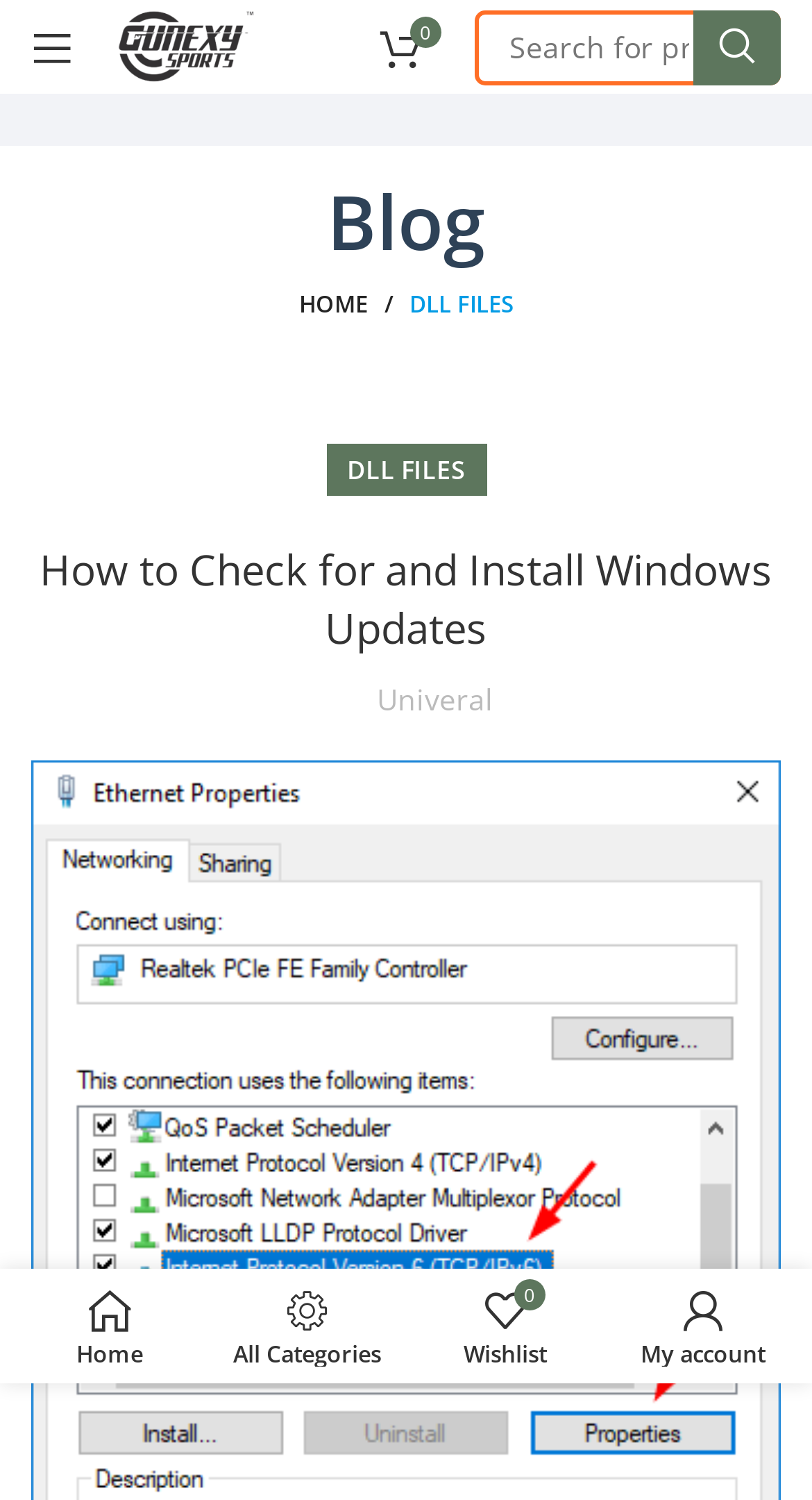Using the information in the image, give a comprehensive answer to the question: 
What is the purpose of the search bar?

The search bar is located at the top right corner of the webpage, and it has a textbox with a 'Search' label and a 'SEARCH' button next to it. This suggests that the purpose of the search bar is to allow users to search for content within the website.